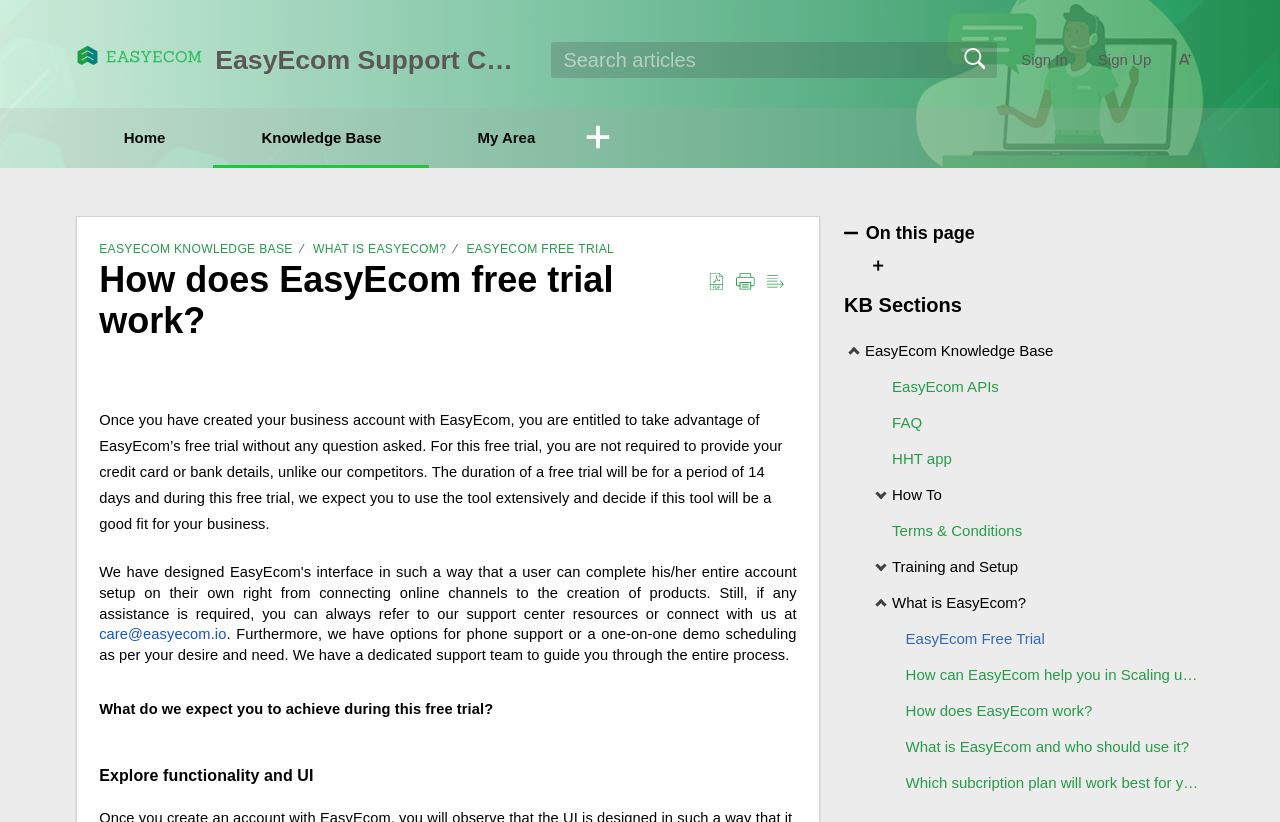Using the provided element description, identify the bounding box coordinates as (top-left x, top-left y, bottom-right x, bottom-right y). Ensure all values are between 0 and 1. Description: What is EasyEcom?

[0.244, 0.294, 0.349, 0.311]